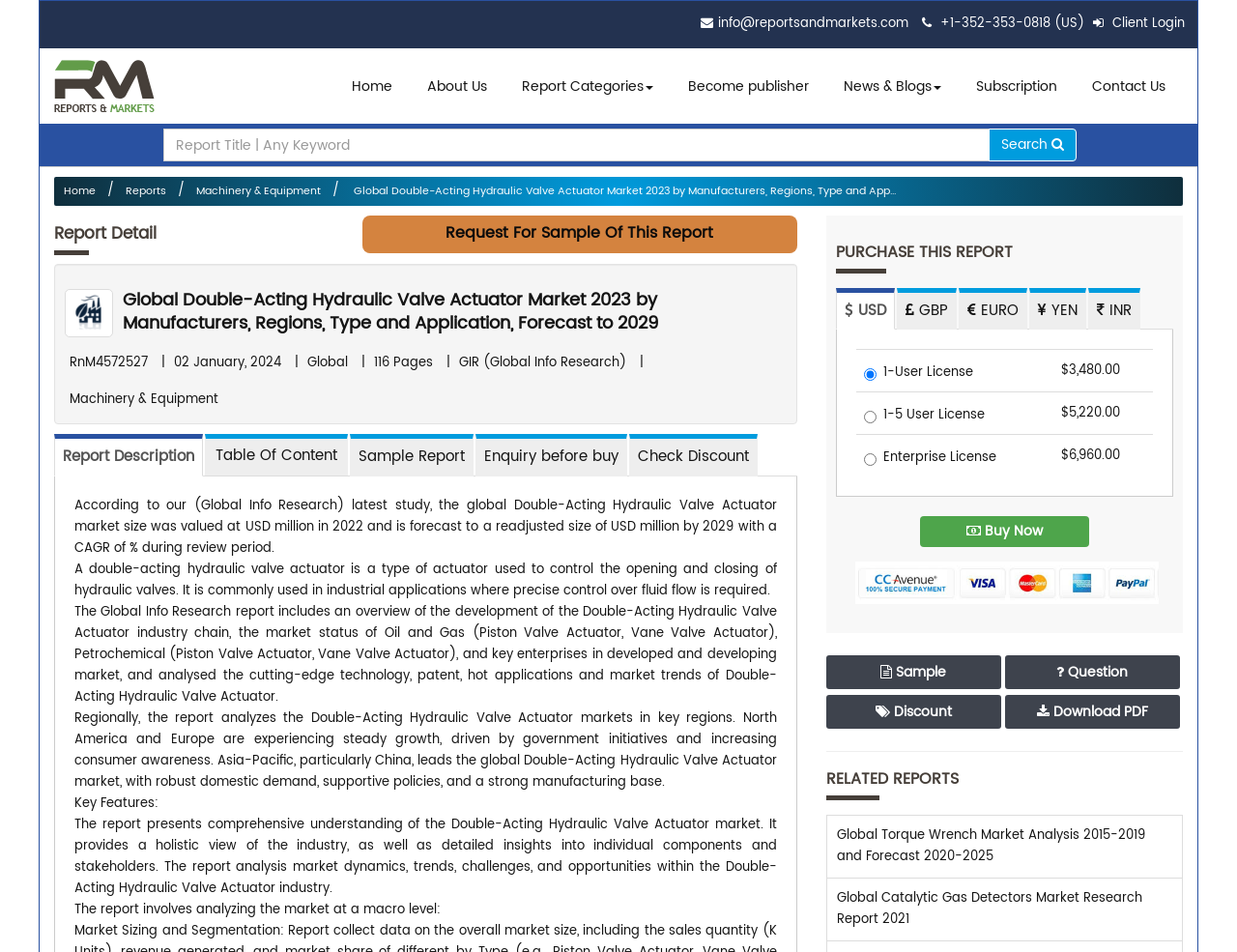Provide a brief response to the question using a single word or phrase: 
What is the forecast period of the report?

2029